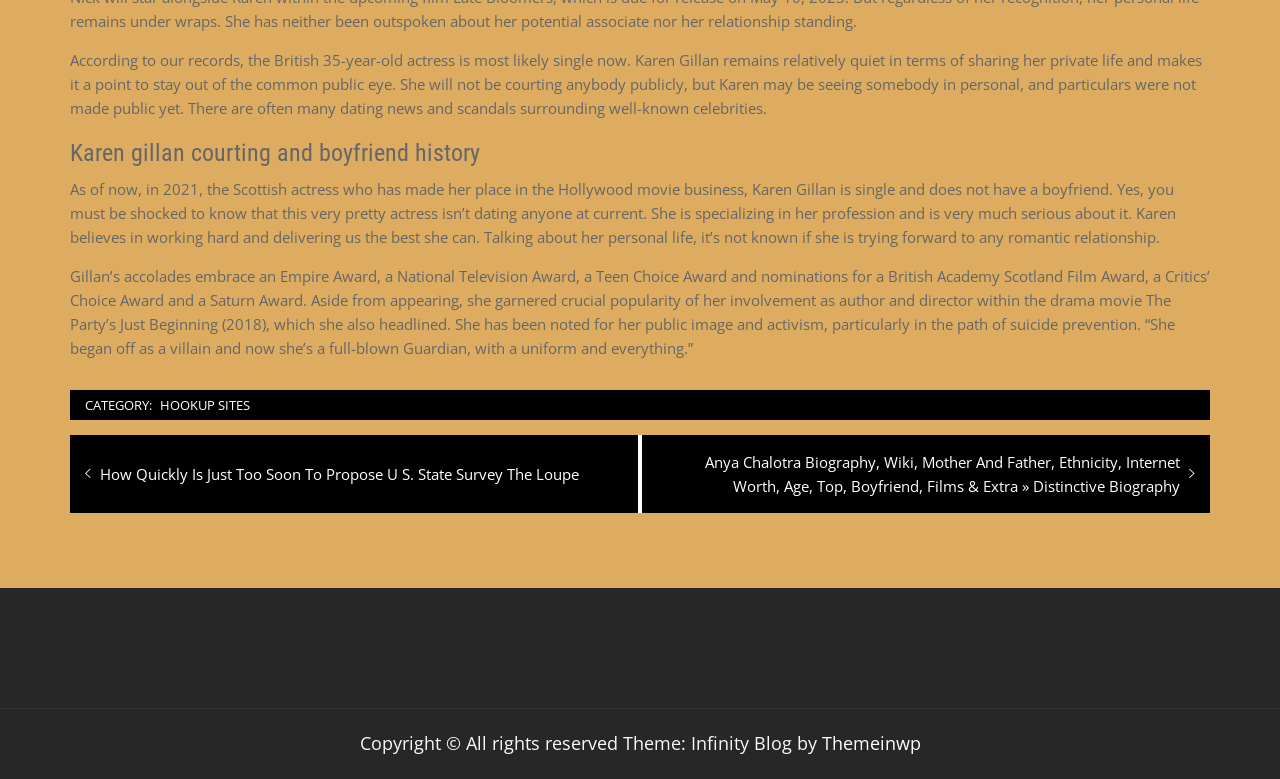Provide a one-word or one-phrase answer to the question:
What is the category of the webpage?

HOOKUP SITES